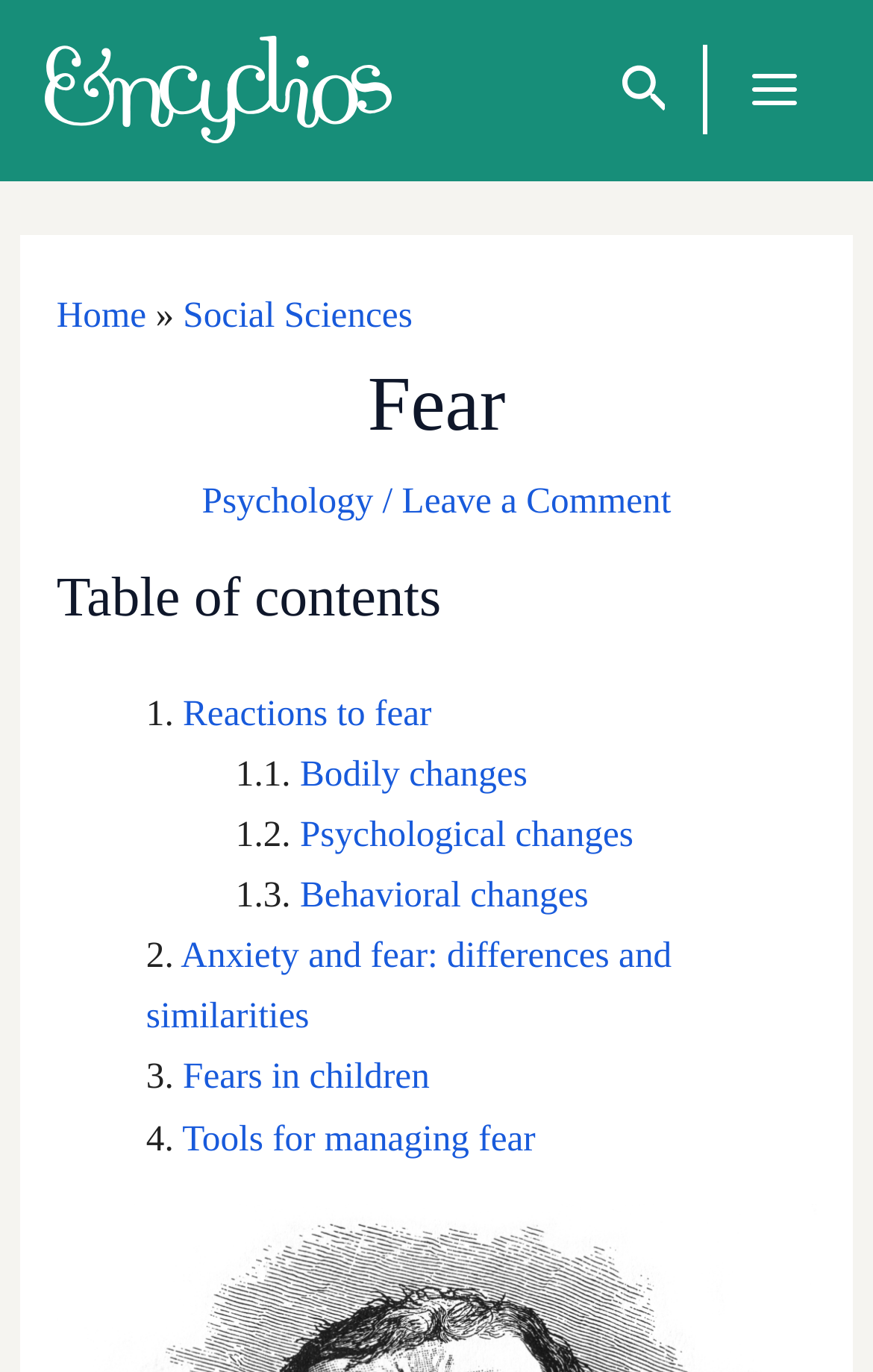Determine the bounding box coordinates of the region that needs to be clicked to achieve the task: "read about reactions to fear".

[0.209, 0.504, 0.494, 0.535]